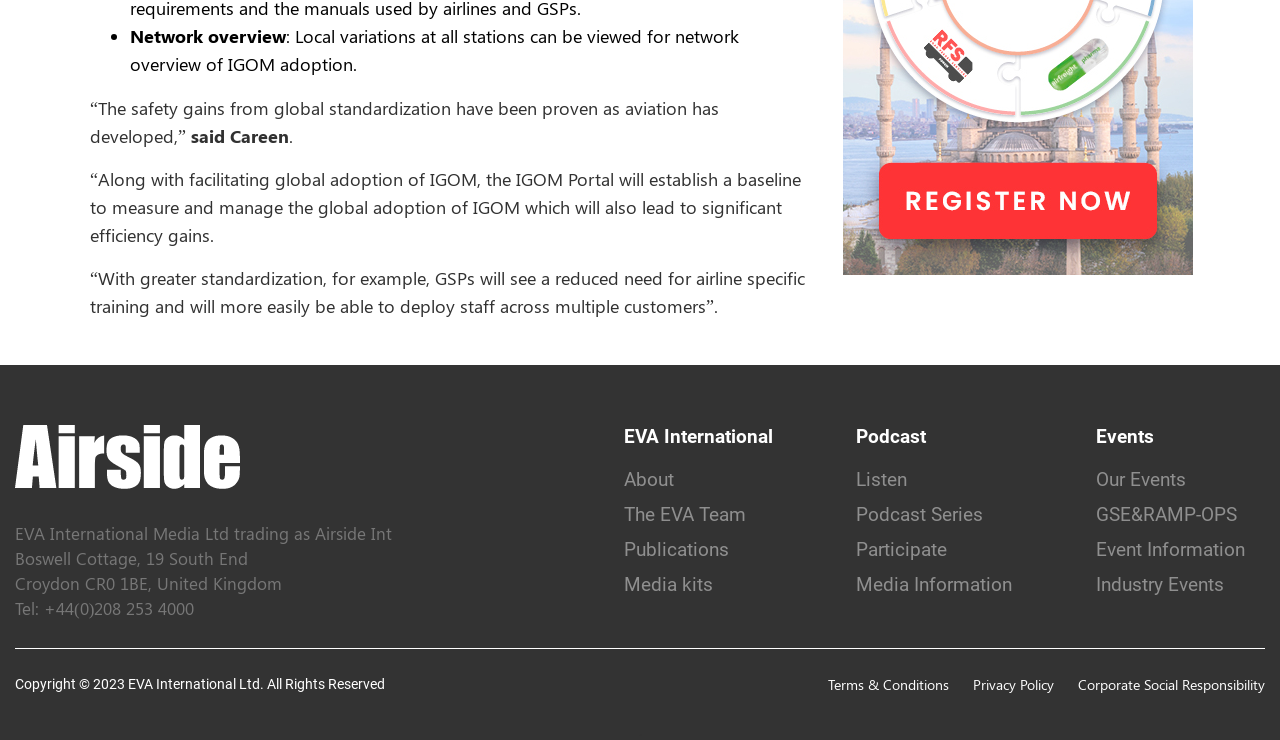What is the phone number of EVA International Media Ltd?
Look at the screenshot and respond with one word or a short phrase.

+44(0)208 253 4000